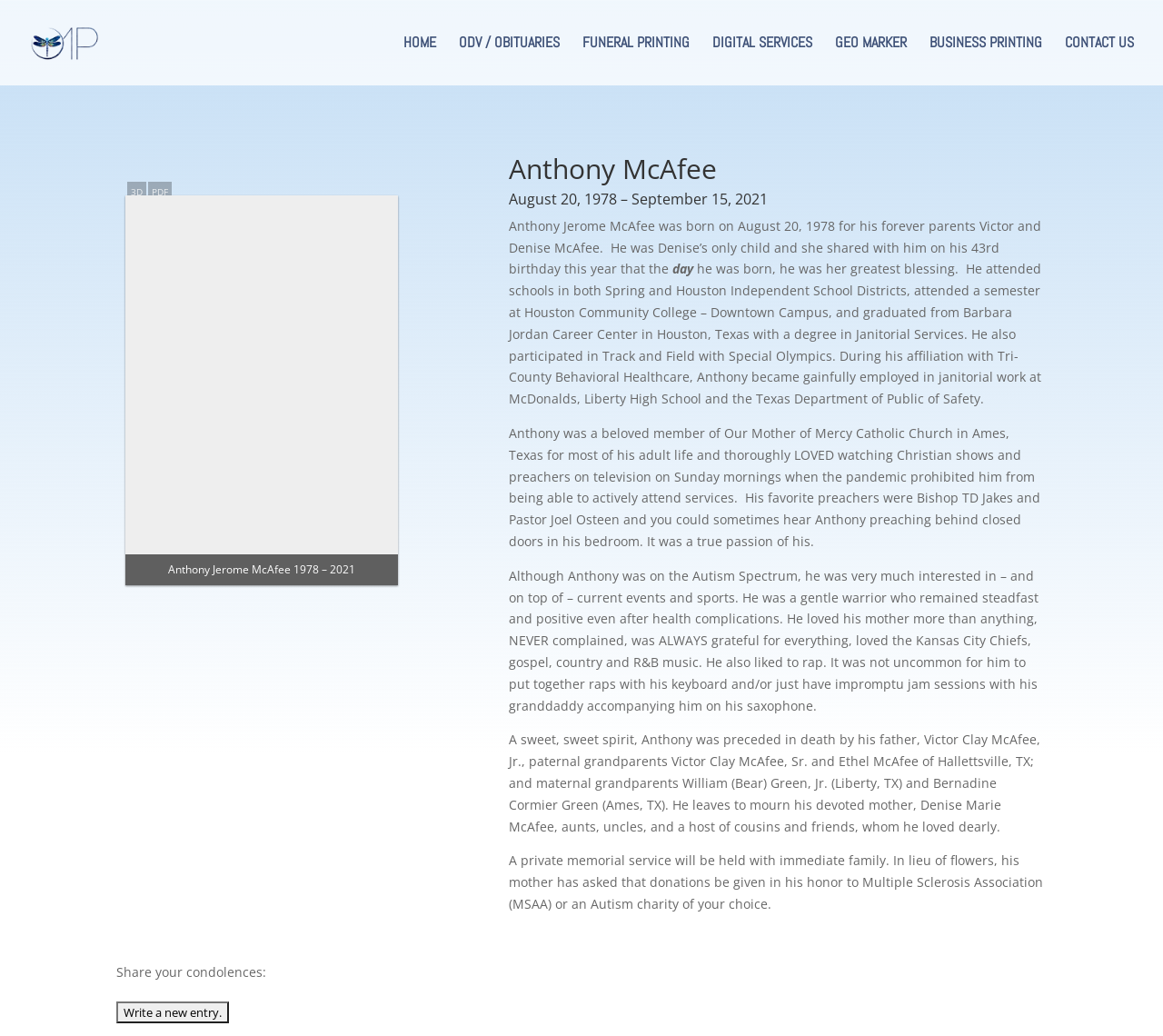Based on the element description "BUSINESS PRINTING", predict the bounding box coordinates of the UI element.

[0.799, 0.035, 0.896, 0.082]